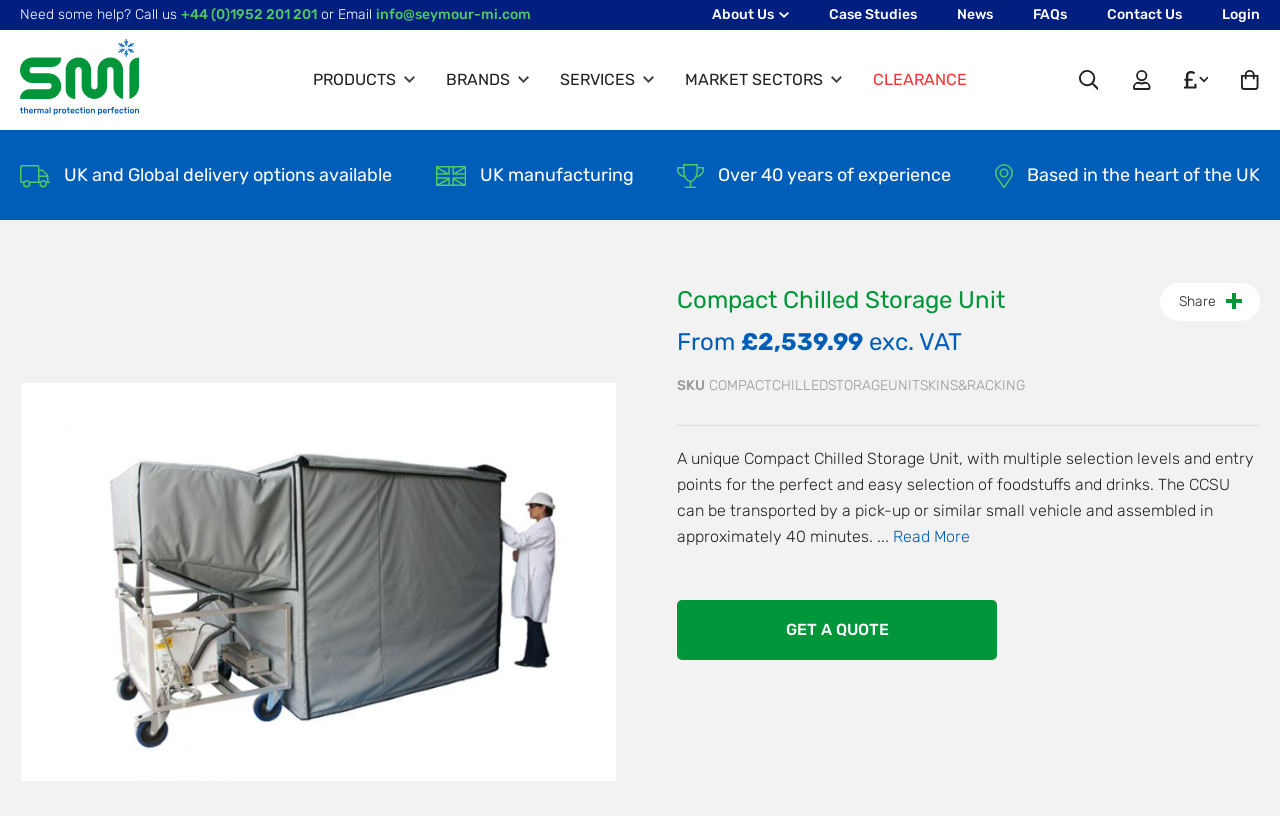Given the following UI element description: "Case Studies", find the bounding box coordinates in the webpage screenshot.

[0.648, 0.0, 0.716, 0.037]